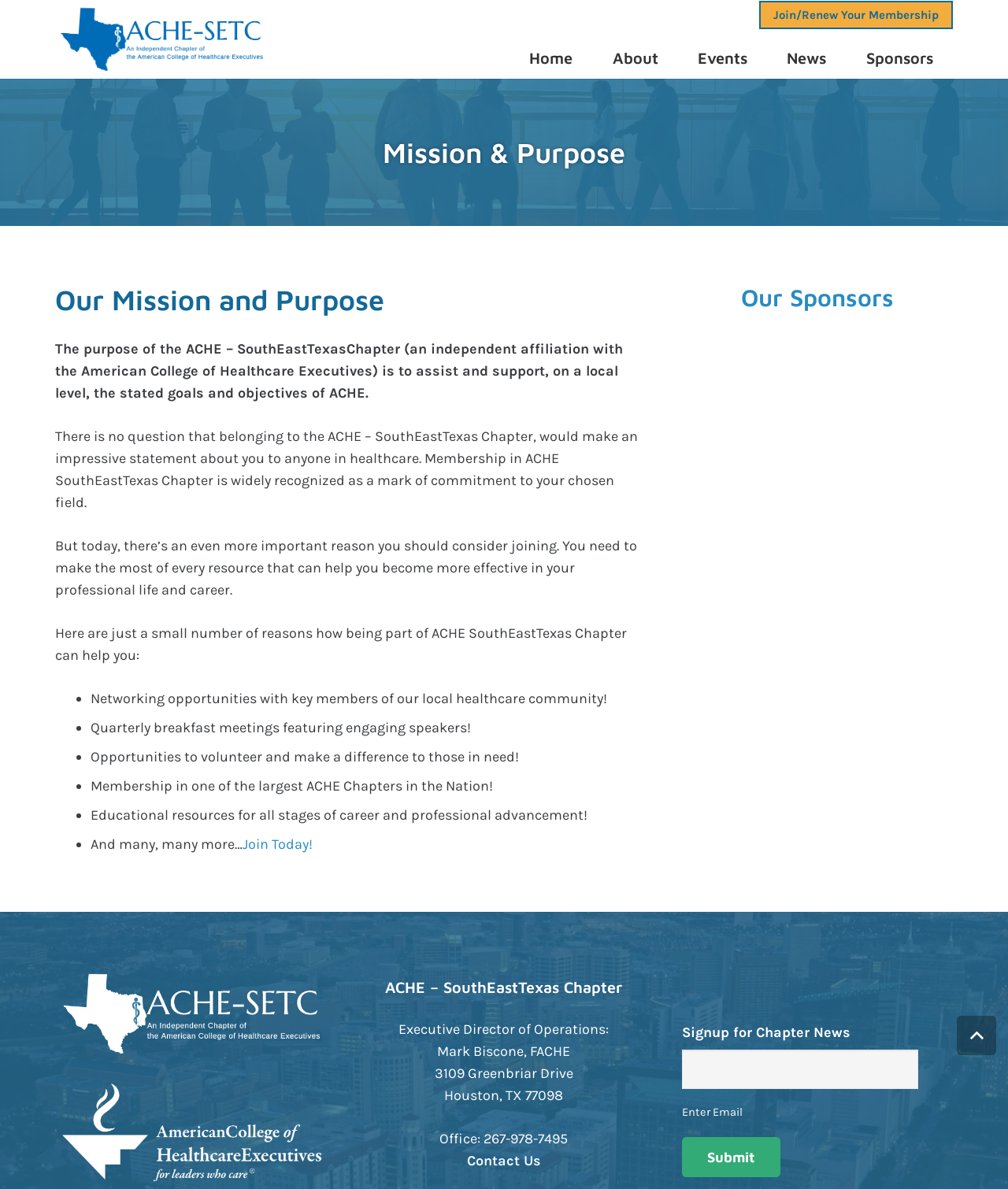Predict the bounding box for the UI component with the following description: "Join Today!".

[0.241, 0.703, 0.31, 0.717]